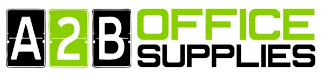Please provide a short answer using a single word or phrase for the question:
What is the purpose of A2B Office Supplies?

To provide office products at competitive prices